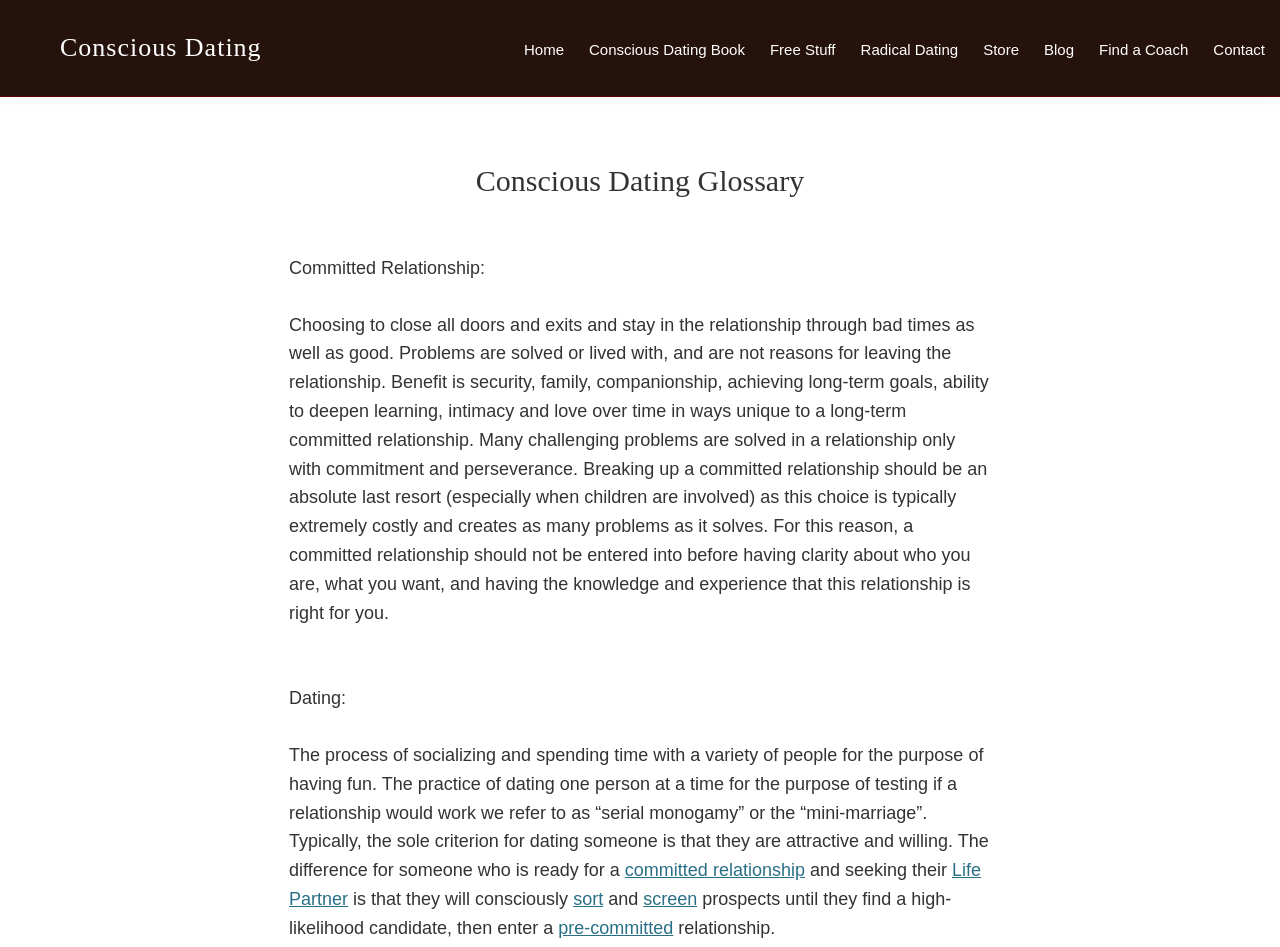Determine the bounding box of the UI component based on this description: "Conscious Dating Book". The bounding box coordinates should be four float values between 0 and 1, i.e., [left, top, right, bottom].

[0.452, 0.032, 0.59, 0.073]